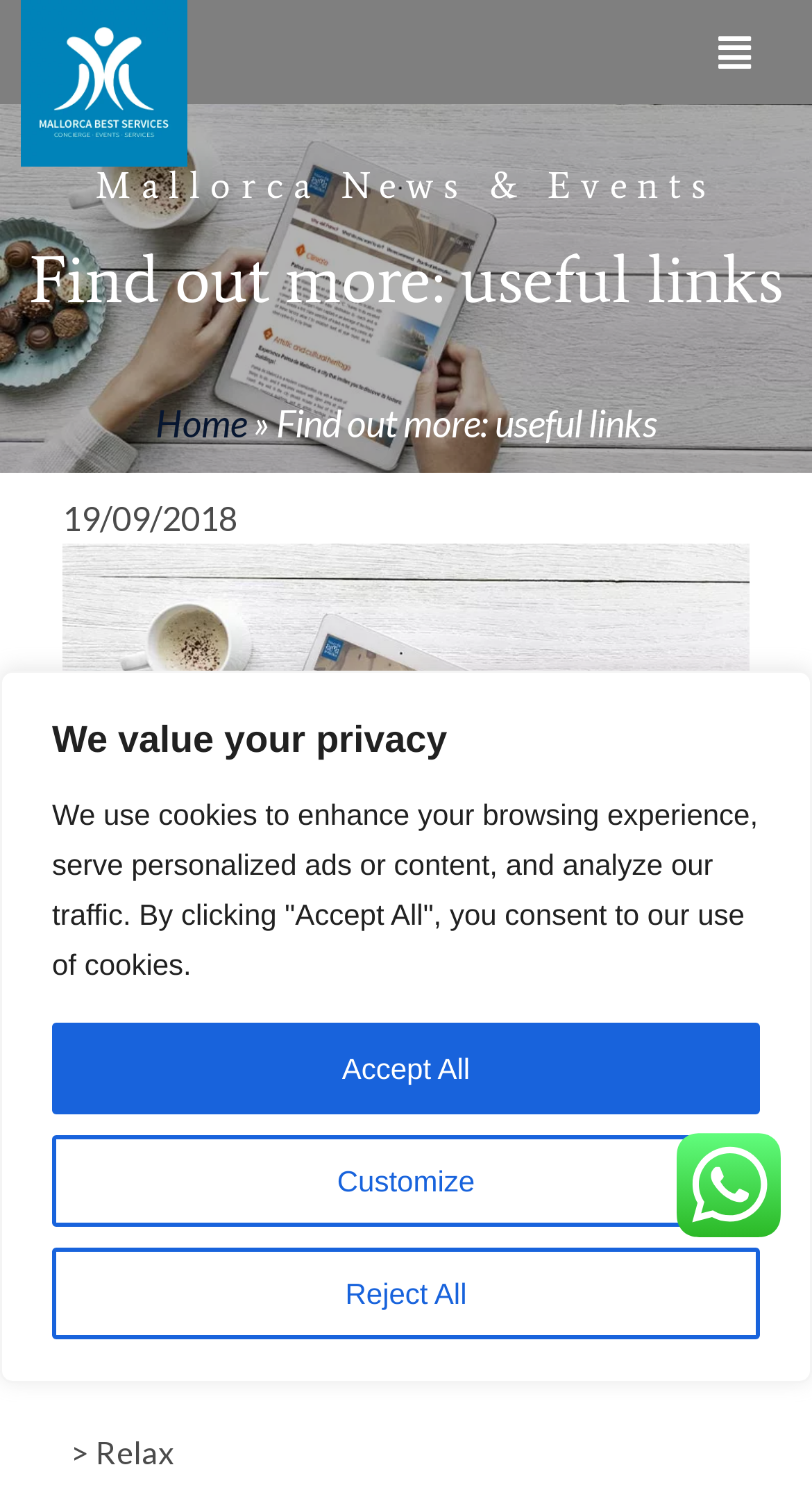What type of content is the webpage about?
Using the image as a reference, give a one-word or short phrase answer.

News and Events